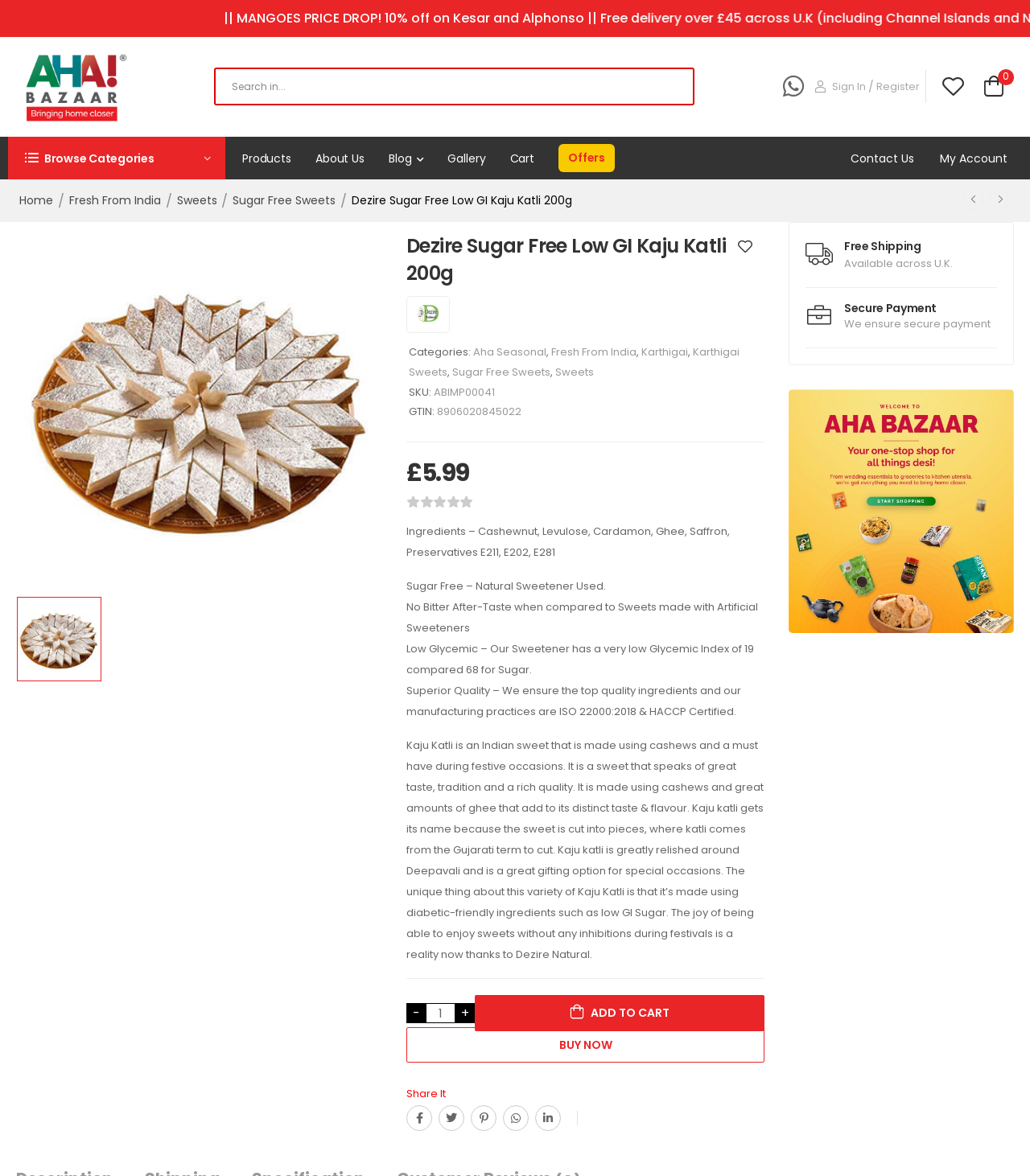Please specify the bounding box coordinates for the clickable region that will help you carry out the instruction: "Add to cart".

[0.461, 0.846, 0.742, 0.877]